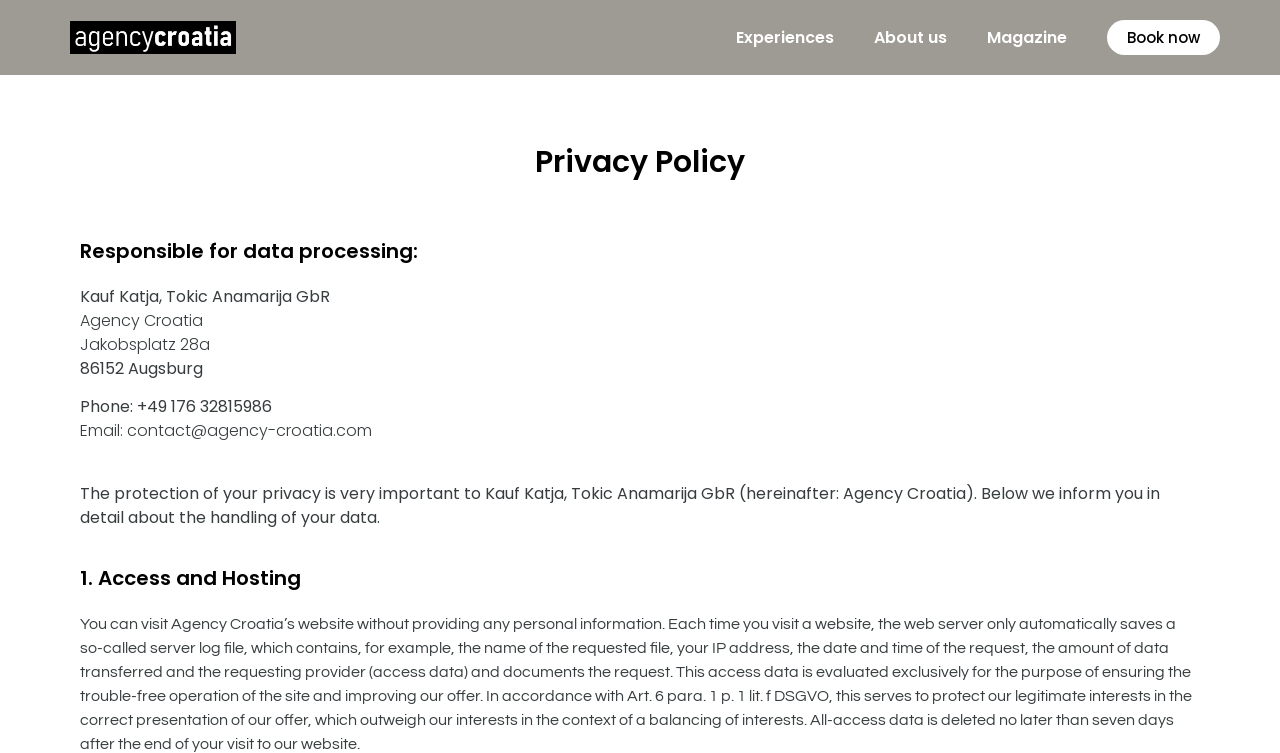Provide the bounding box coordinates for the specified HTML element described in this description: "Experiences". The coordinates should be four float numbers ranging from 0 to 1, in the format [left, top, right, bottom].

[0.559, 0.019, 0.667, 0.08]